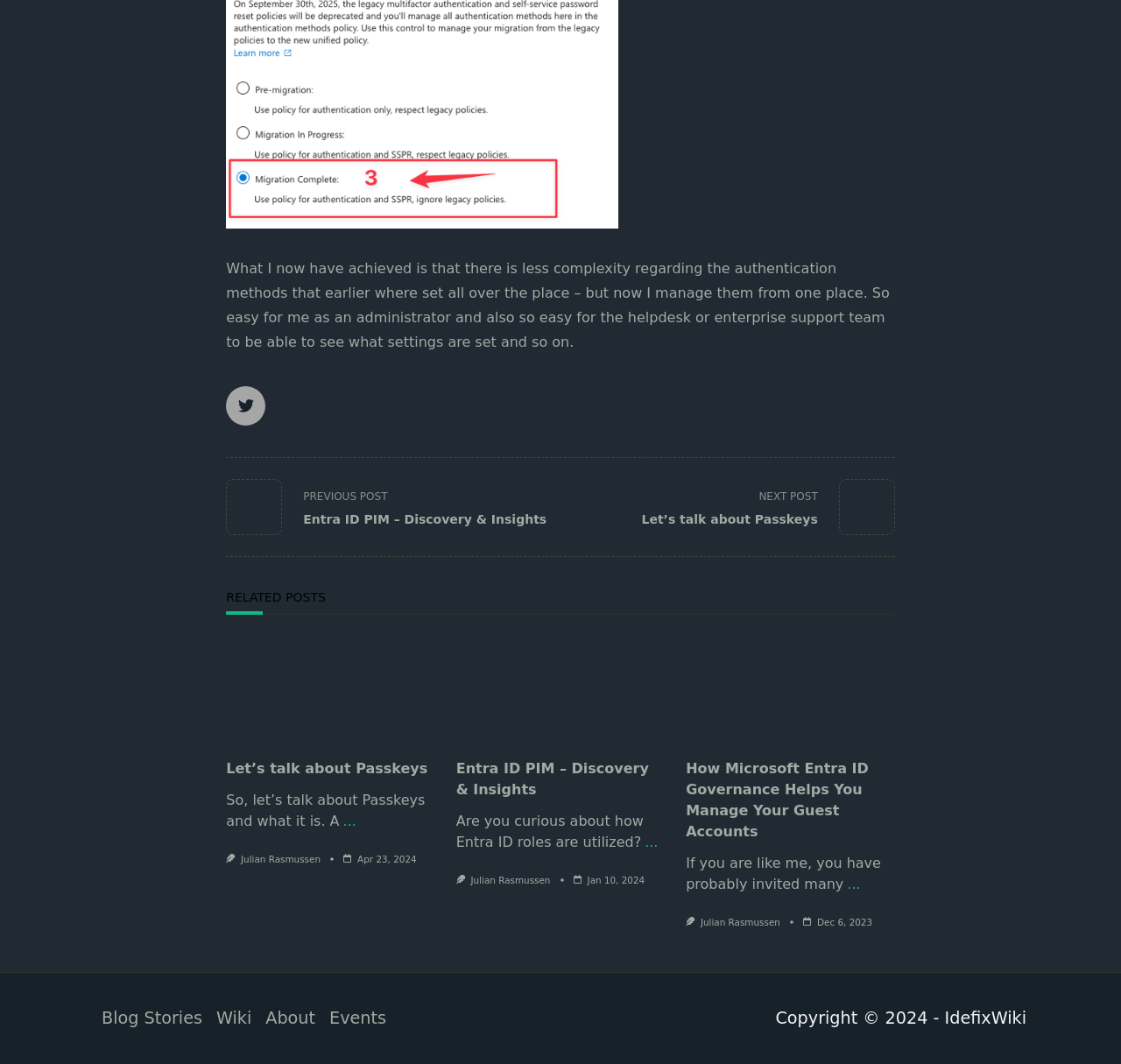Respond with a single word or phrase:
What is the purpose of the navigation section?

To navigate pages